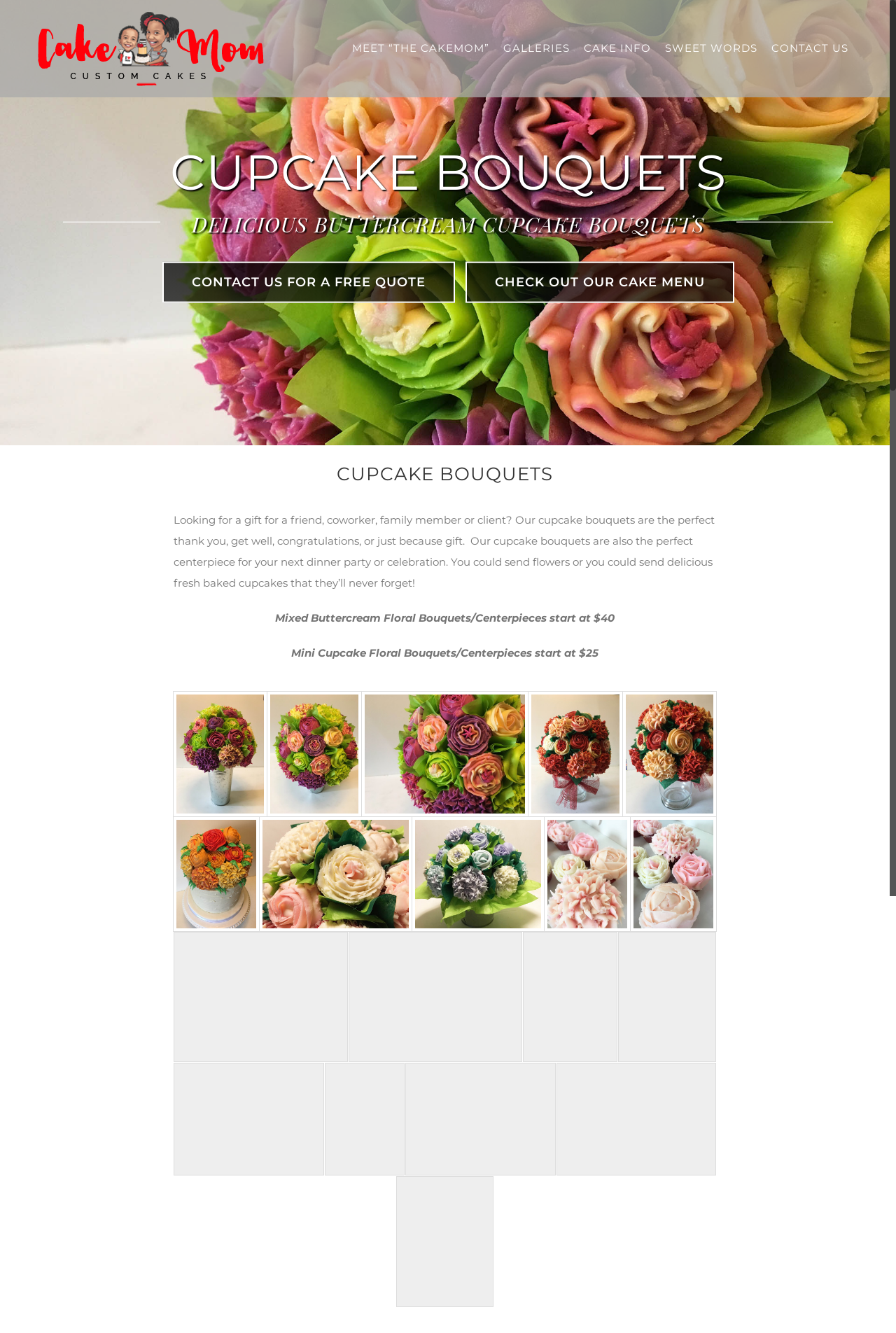Answer briefly with one word or phrase:
How many figures are displayed on the webpage?

12